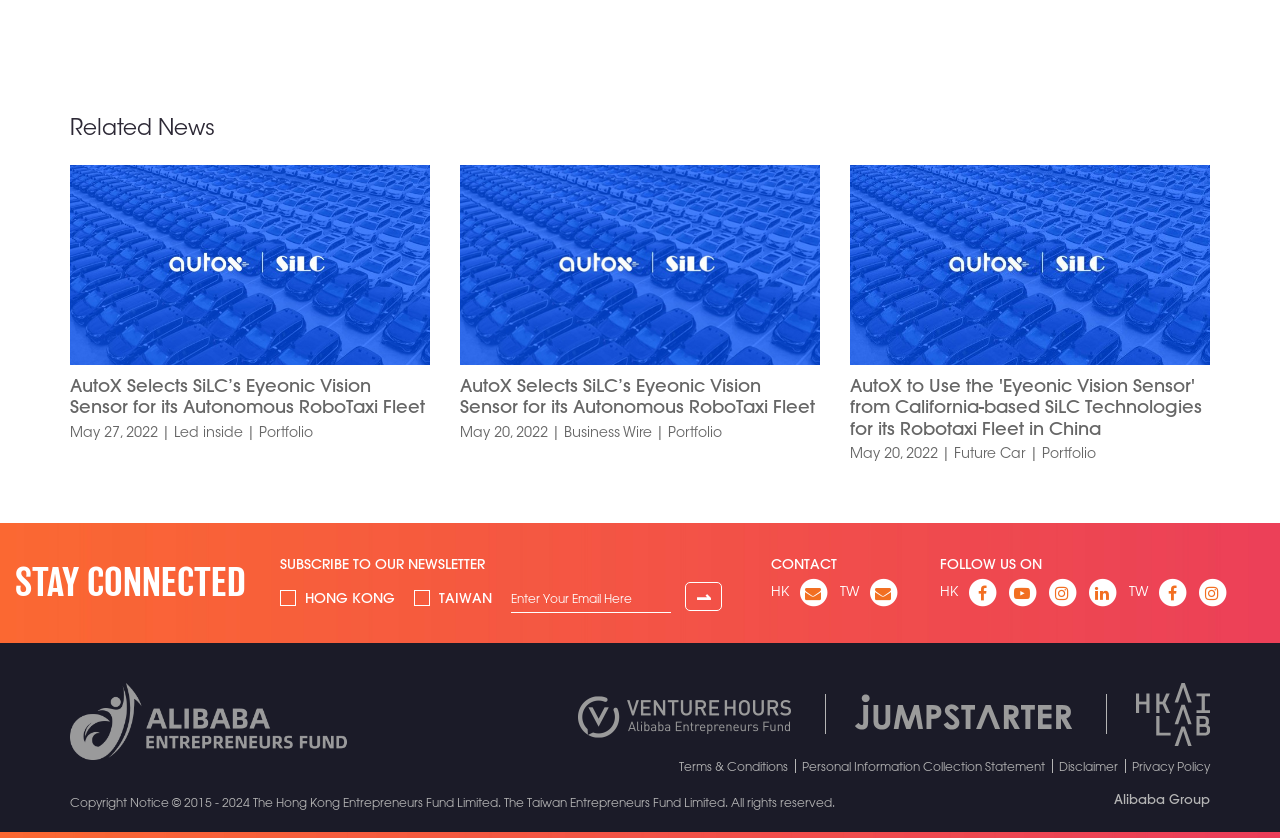Identify the bounding box coordinates necessary to click and complete the given instruction: "Contact us".

[0.602, 0.663, 0.654, 0.684]